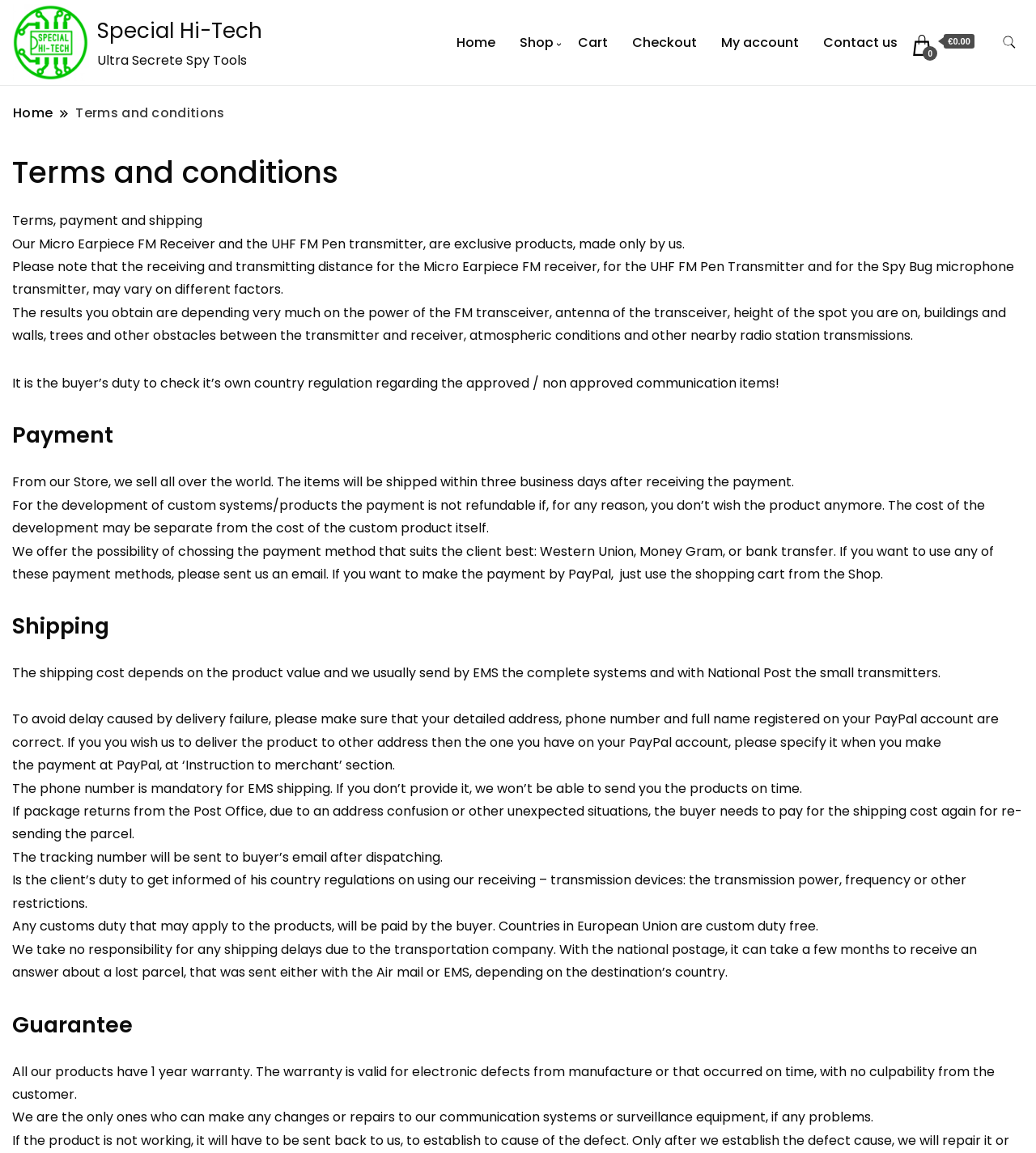Locate the bounding box coordinates of the clickable element to fulfill the following instruction: "Click on the 'Home' link". Provide the coordinates as four float numbers between 0 and 1 in the format [left, top, right, bottom].

[0.431, 0.009, 0.489, 0.065]